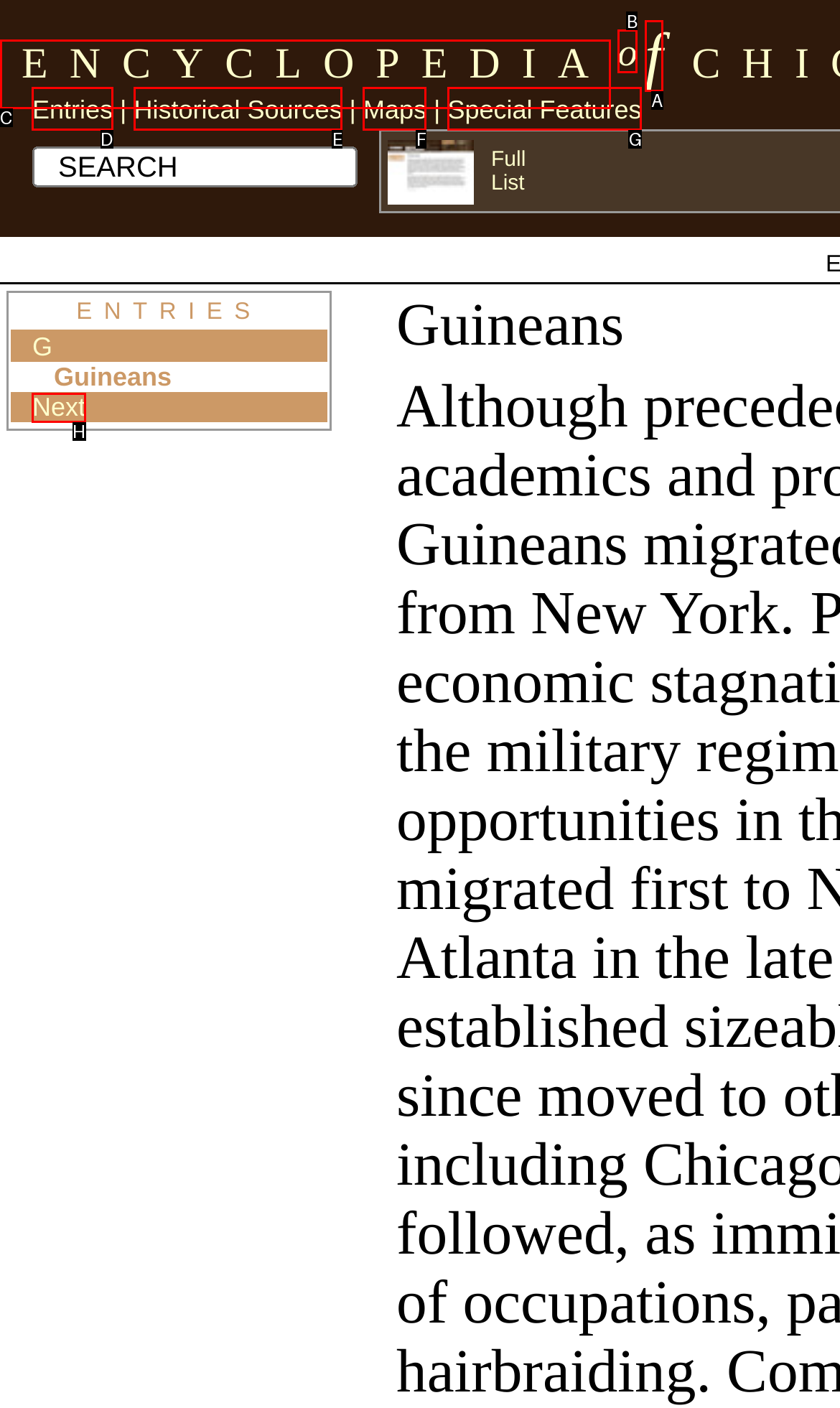Which lettered option should I select to achieve the task: Go to Next page according to the highlighted elements in the screenshot?

H